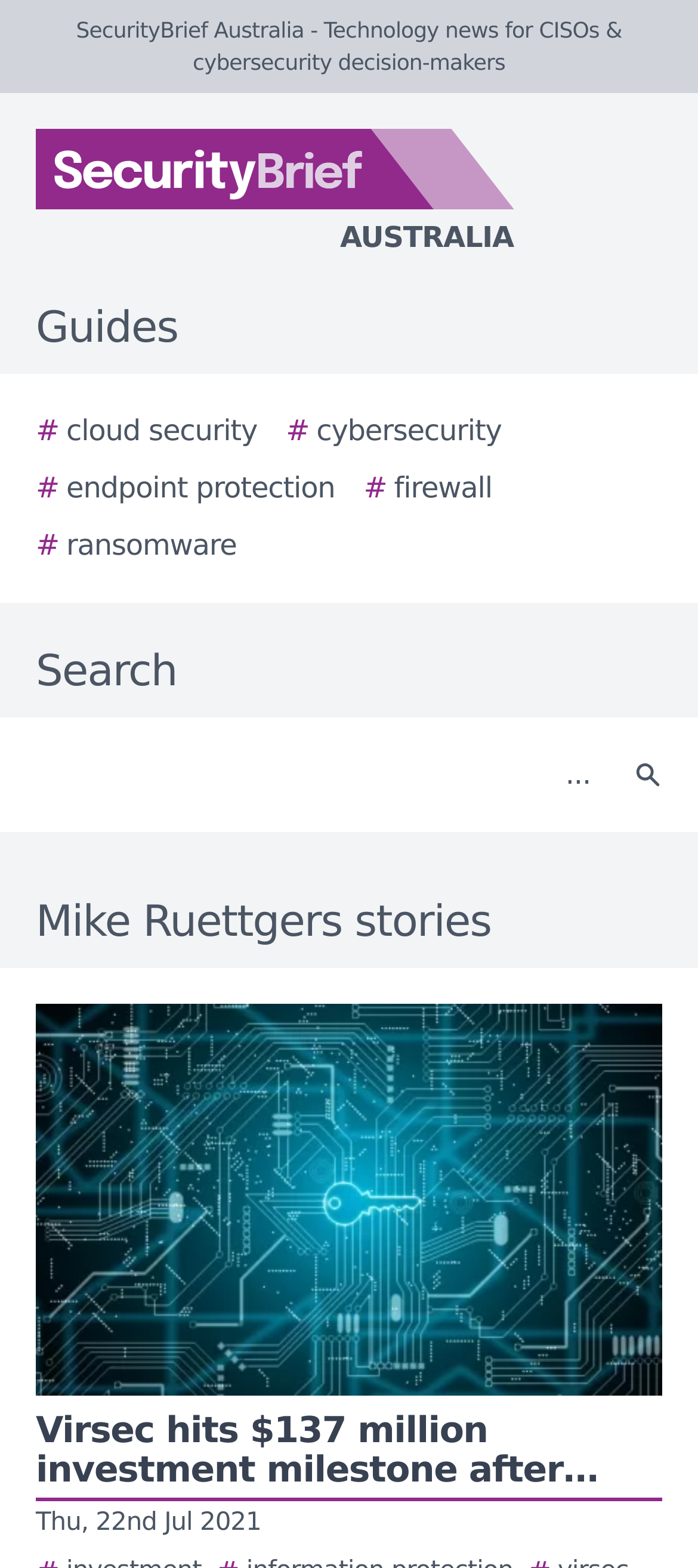Answer this question in one word or a short phrase: What is the name of the website?

SecurityBrief Australia